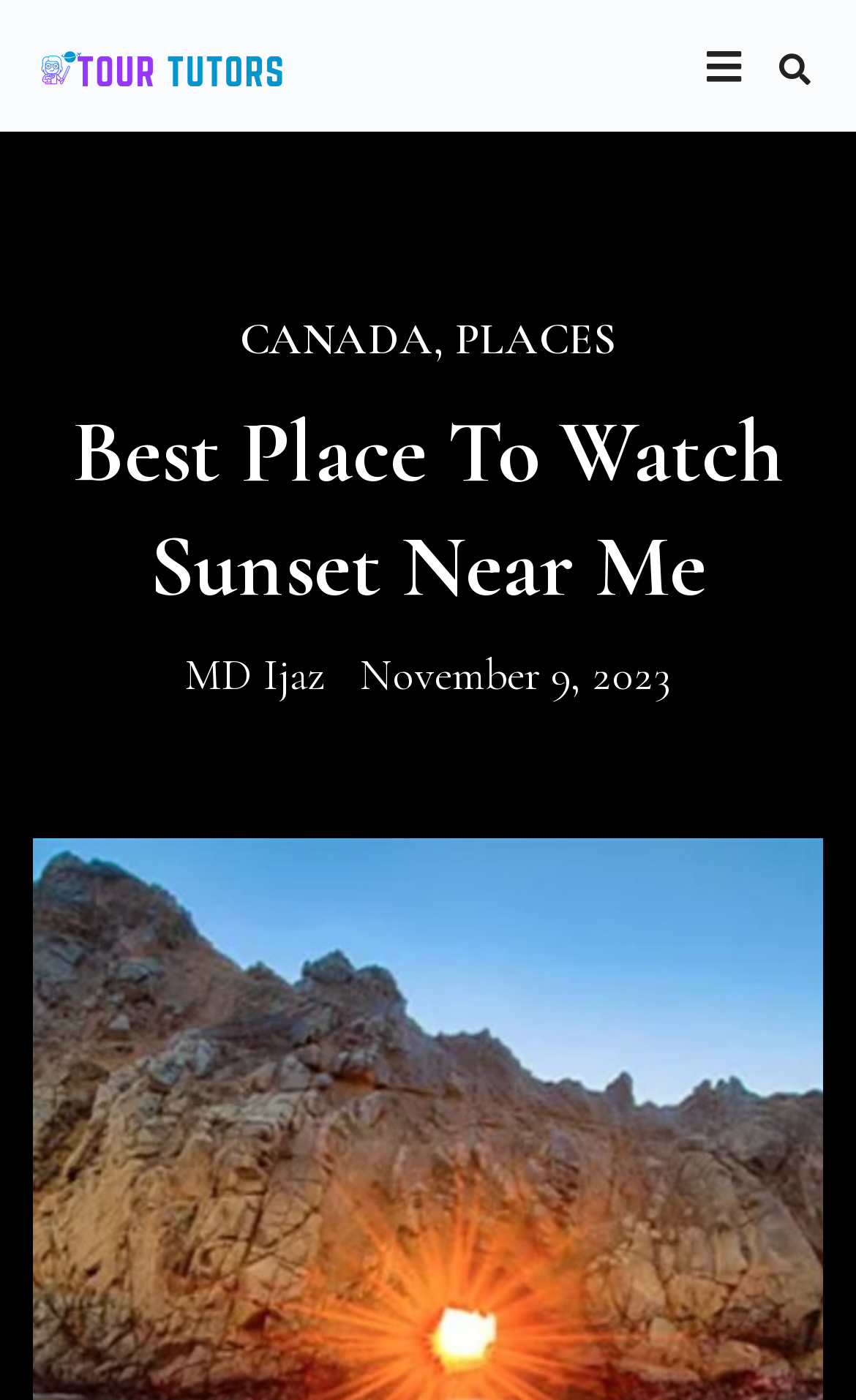When was the article published?
Provide a detailed and well-explained answer to the question.

The link 'November 9, 2023' is located next to the author's name, and it is likely to be the publication date of the article. This is a common pattern in article formatting, where the publication date is displayed next to the author's name.